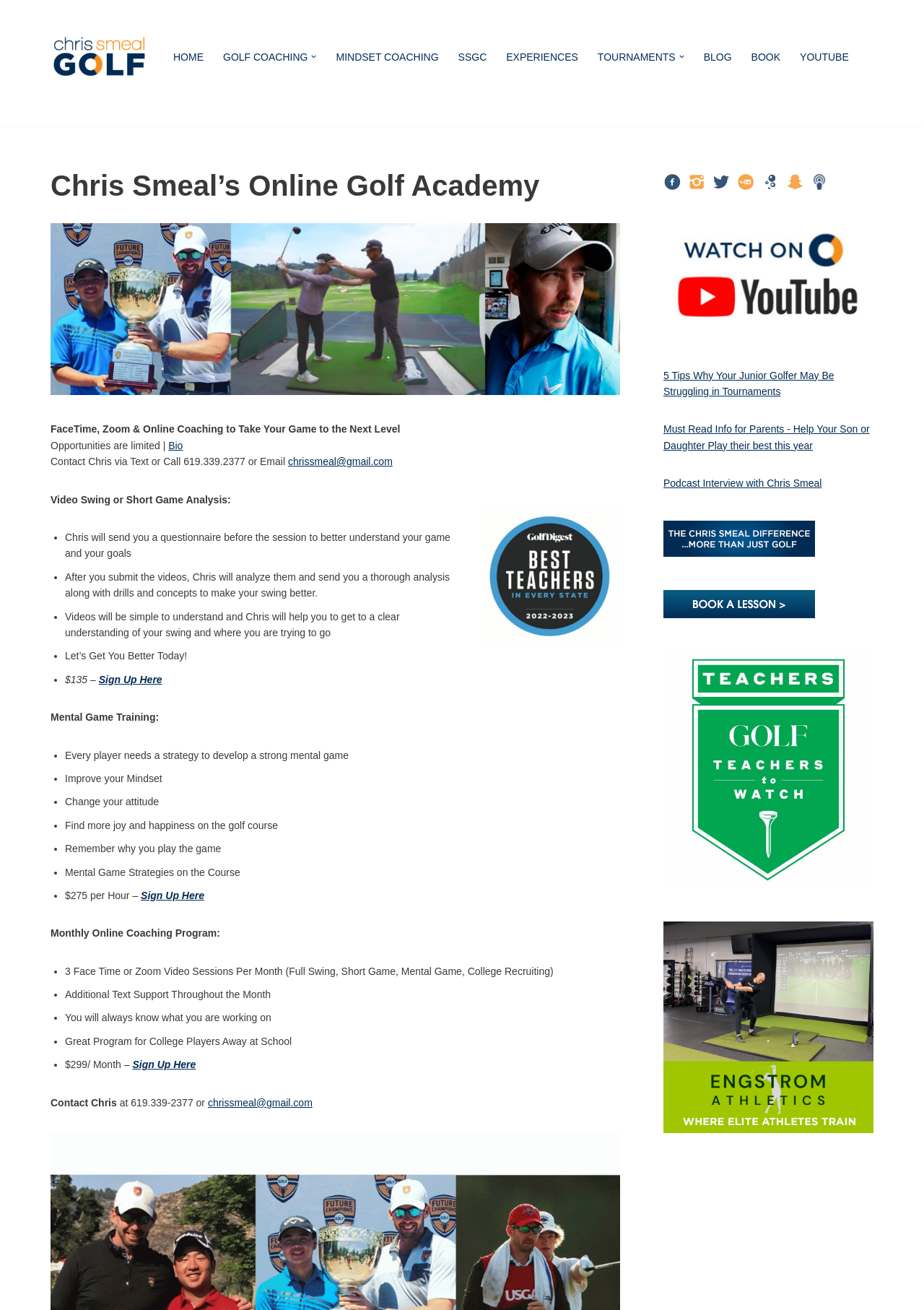Provide the bounding box coordinates of the area you need to click to execute the following instruction: "Click on the 'Sign Up Here' link to register for the online golf lessons".

[0.107, 0.514, 0.175, 0.523]